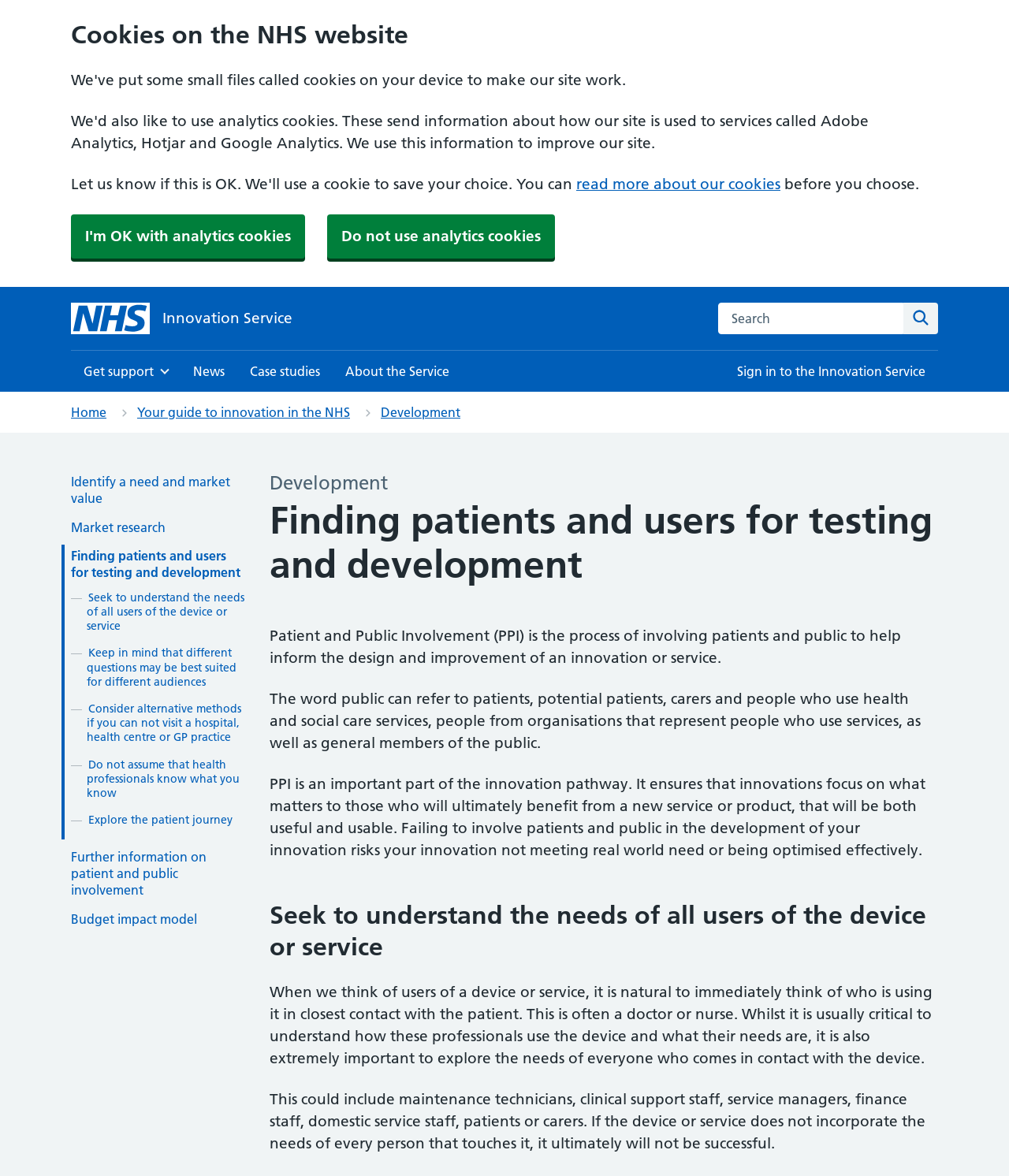Identify the bounding box coordinates for the UI element described by the following text: "I'm OK with analytics cookies". Provide the coordinates as four float numbers between 0 and 1, in the format [left, top, right, bottom].

[0.07, 0.182, 0.302, 0.22]